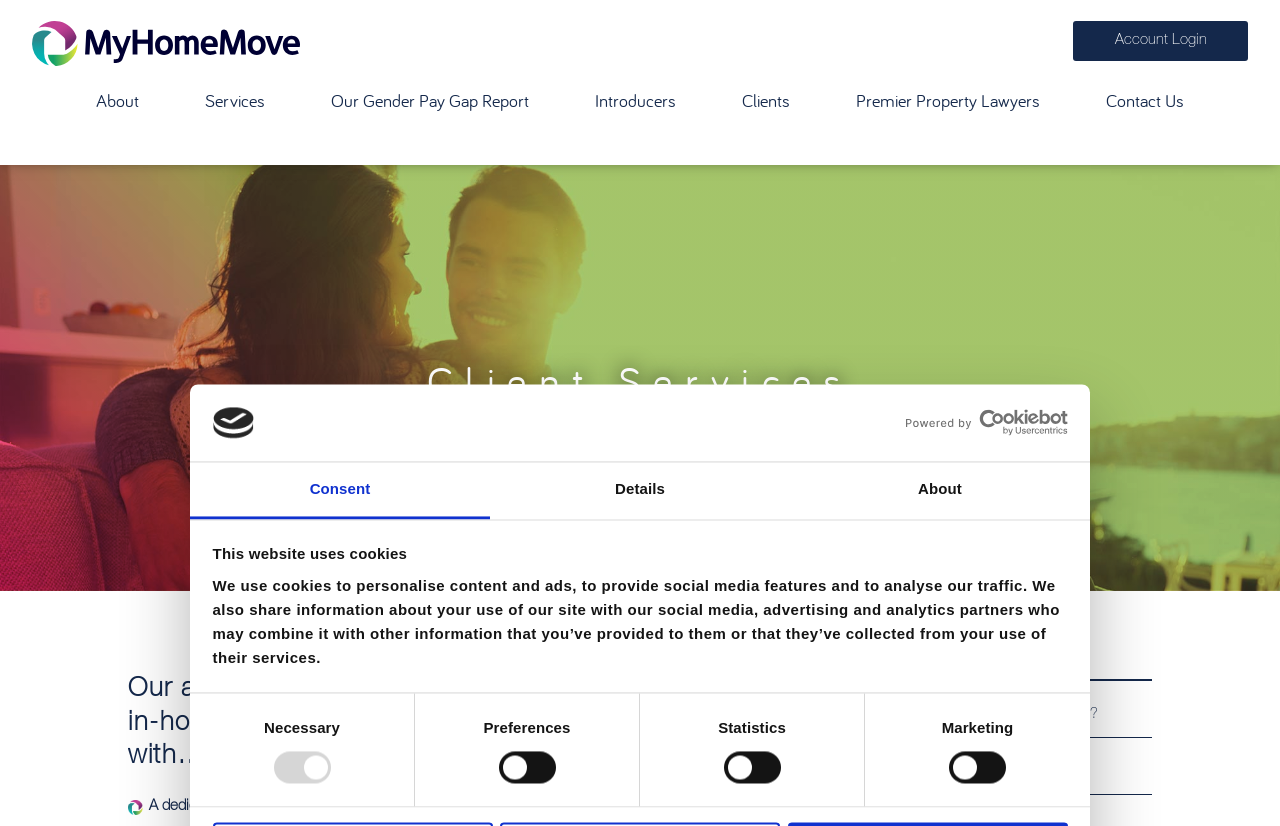Specify the bounding box coordinates for the region that must be clicked to perform the given instruction: "Click the About link".

[0.051, 0.099, 0.133, 0.195]